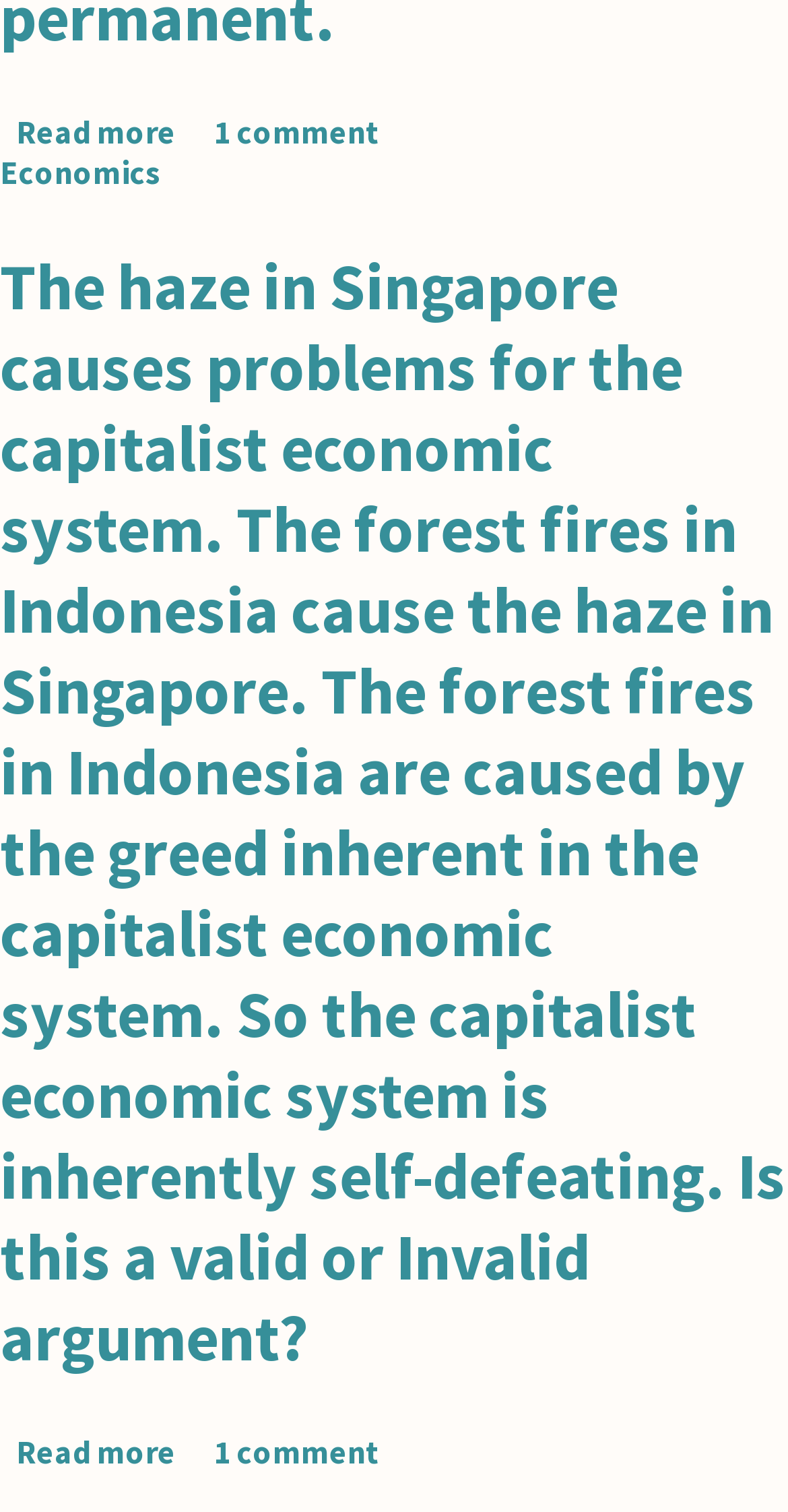How many articles are on this webpage?
Look at the screenshot and respond with one word or a short phrase.

2